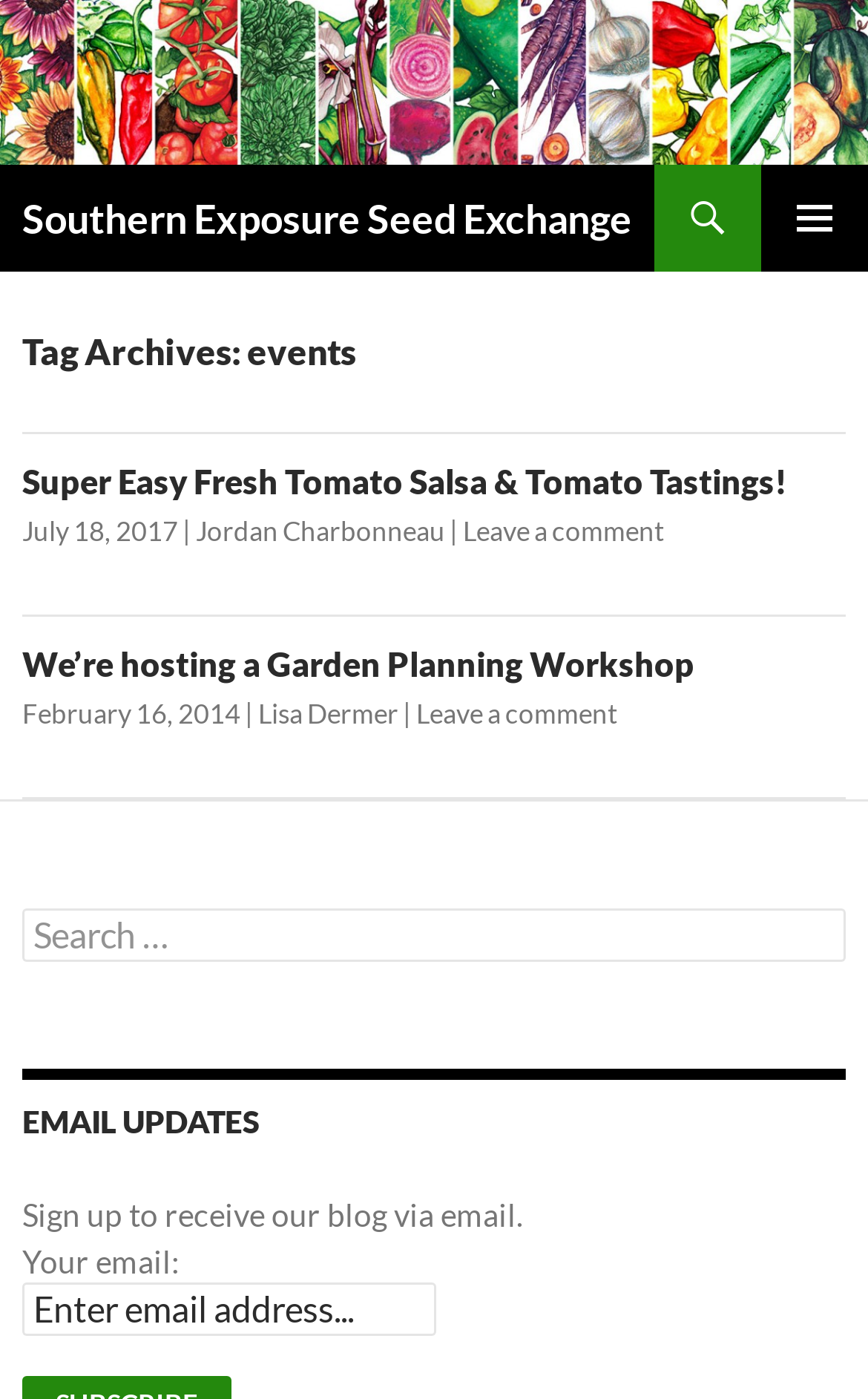Extract the bounding box for the UI element that matches this description: "Jordan Charbonneau".

[0.226, 0.368, 0.513, 0.392]